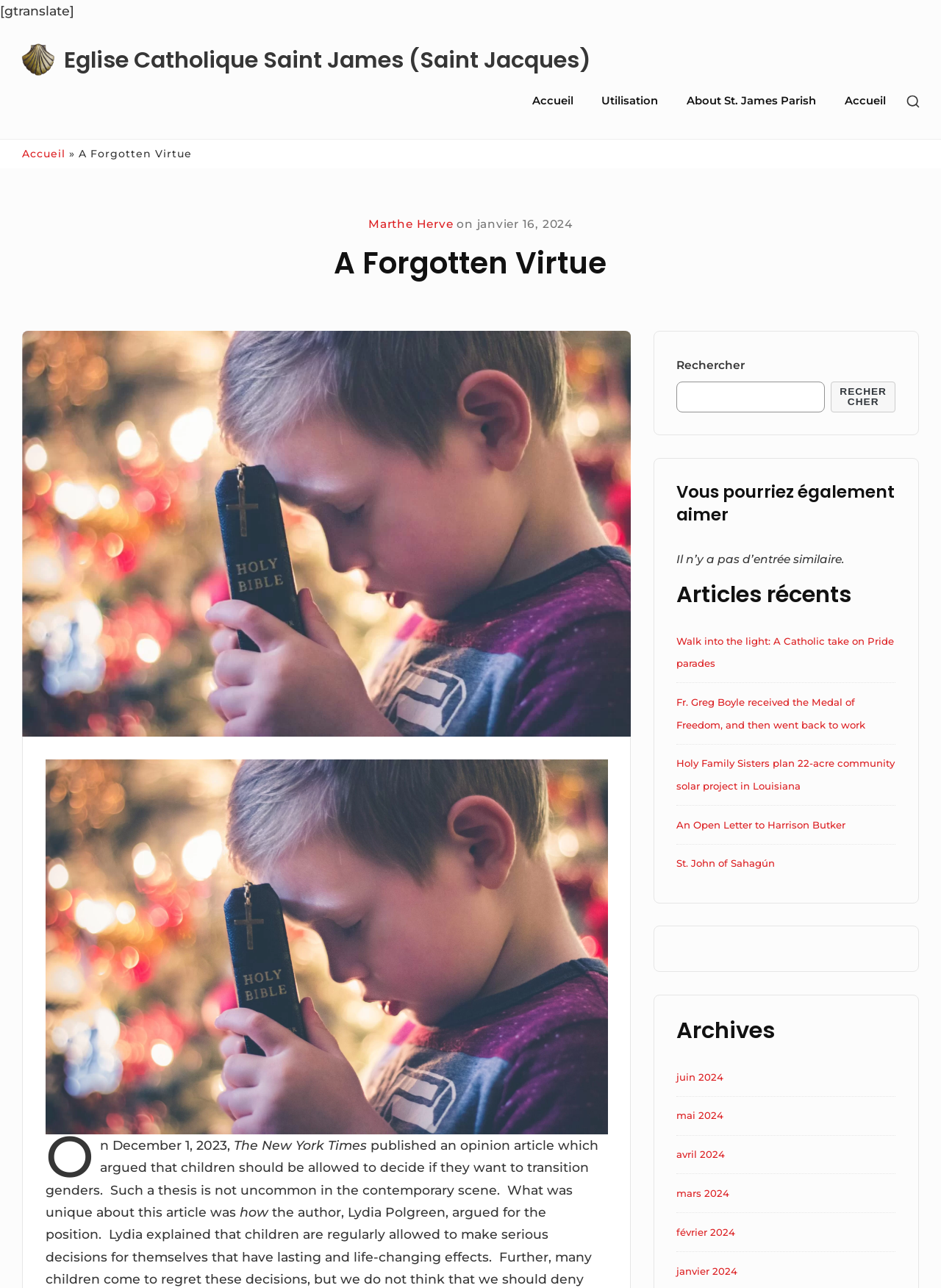What is the purpose of the search box?
Could you please answer the question thoroughly and with as much detail as possible?

The search box is located in the sidebar widget area and has a placeholder text 'Rechercher', which indicates that it is used to search for content within the website.